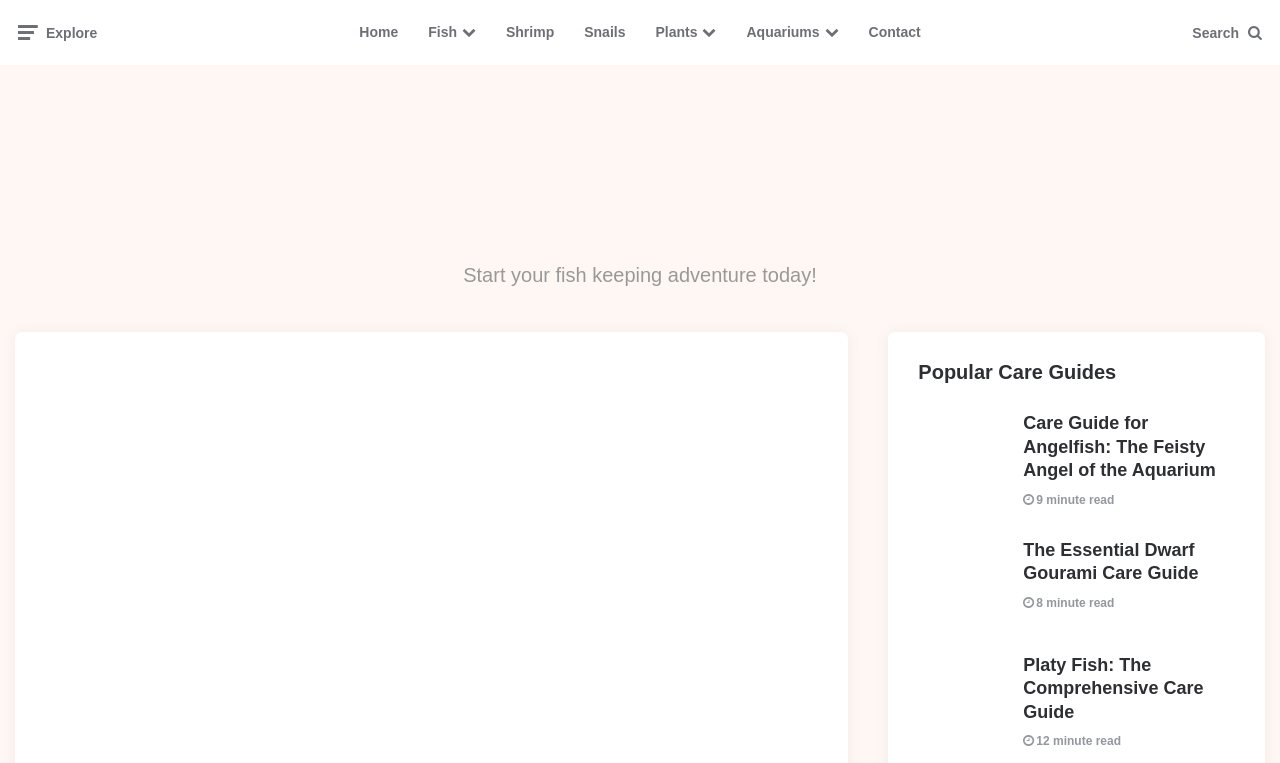Give a one-word or one-phrase response to the question: 
How many care guides are featured?

3